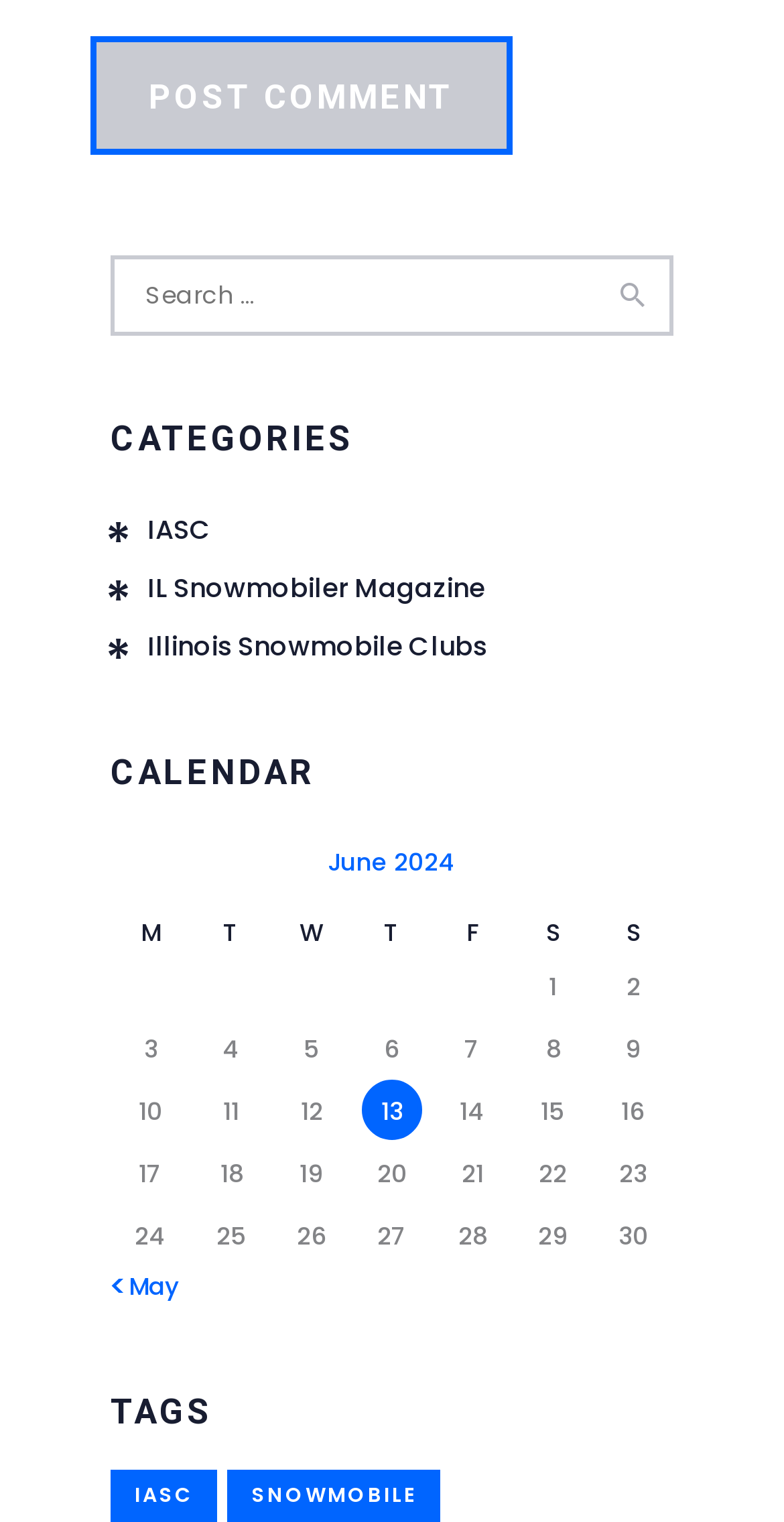Find the bounding box coordinates of the clickable area that will achieve the following instruction: "Post a comment".

[0.115, 0.024, 0.654, 0.102]